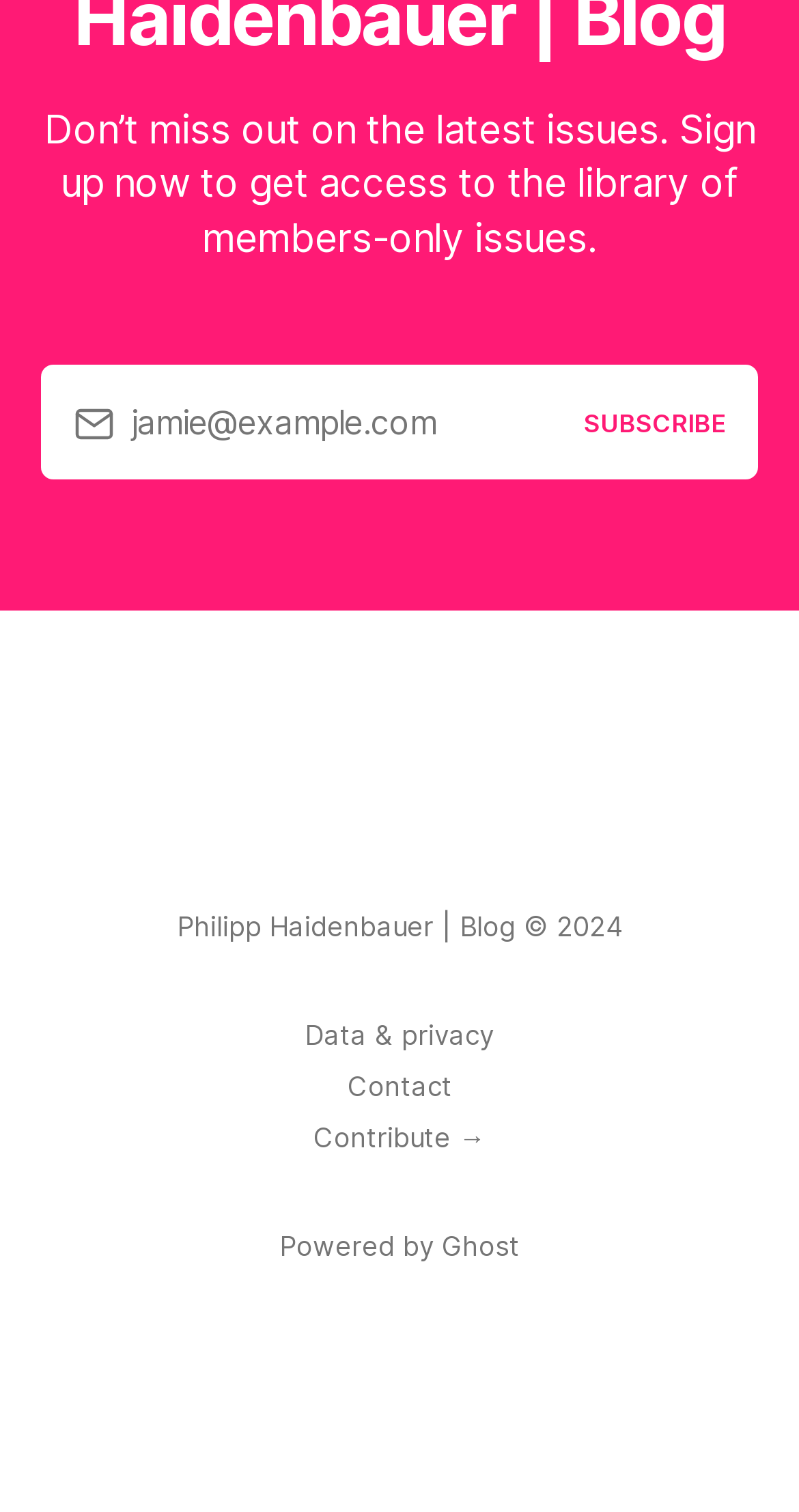Find the bounding box coordinates for the UI element whose description is: "Powered by Ghost". The coordinates should be four float numbers between 0 and 1, in the format [left, top, right, bottom].

[0.35, 0.813, 0.65, 0.834]